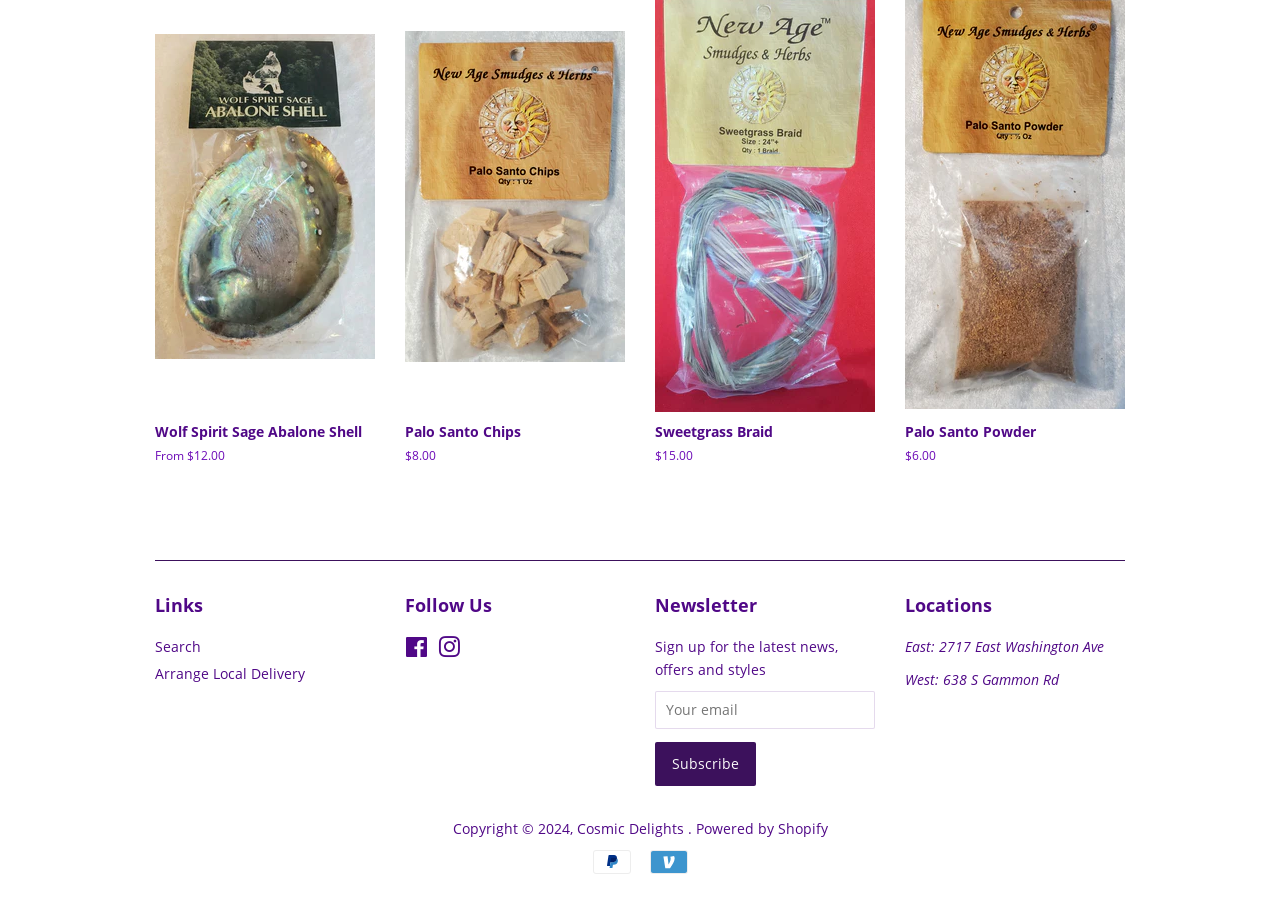How many locations are listed on the webpage?
Please give a detailed and elaborate answer to the question.

Under the 'Locations' heading, there are two addresses listed, one for the East location and one for the West location, indicating that there are two physical locations associated with the entity.